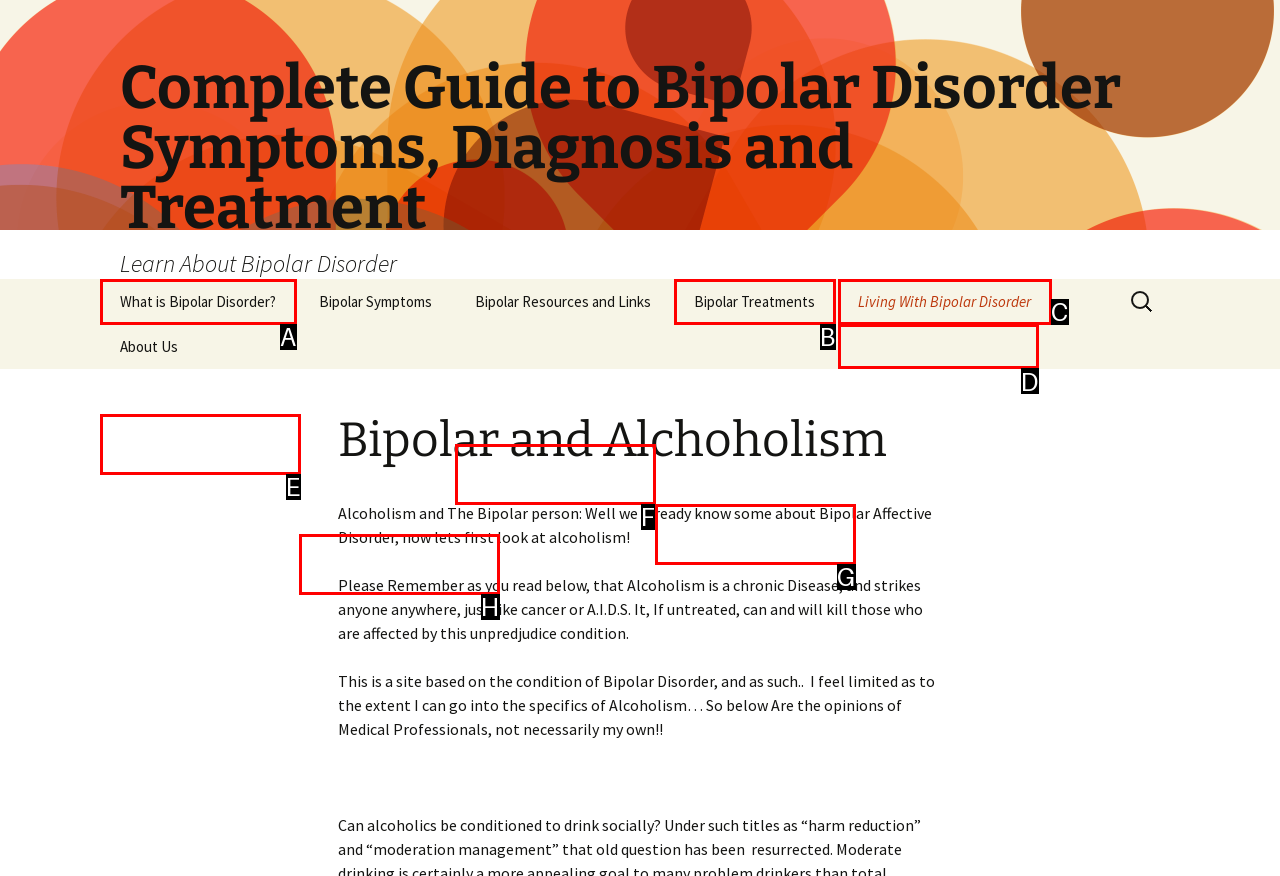Specify which element within the red bounding boxes should be clicked for this task: Read about bipolar and alcoholism Respond with the letter of the correct option.

D